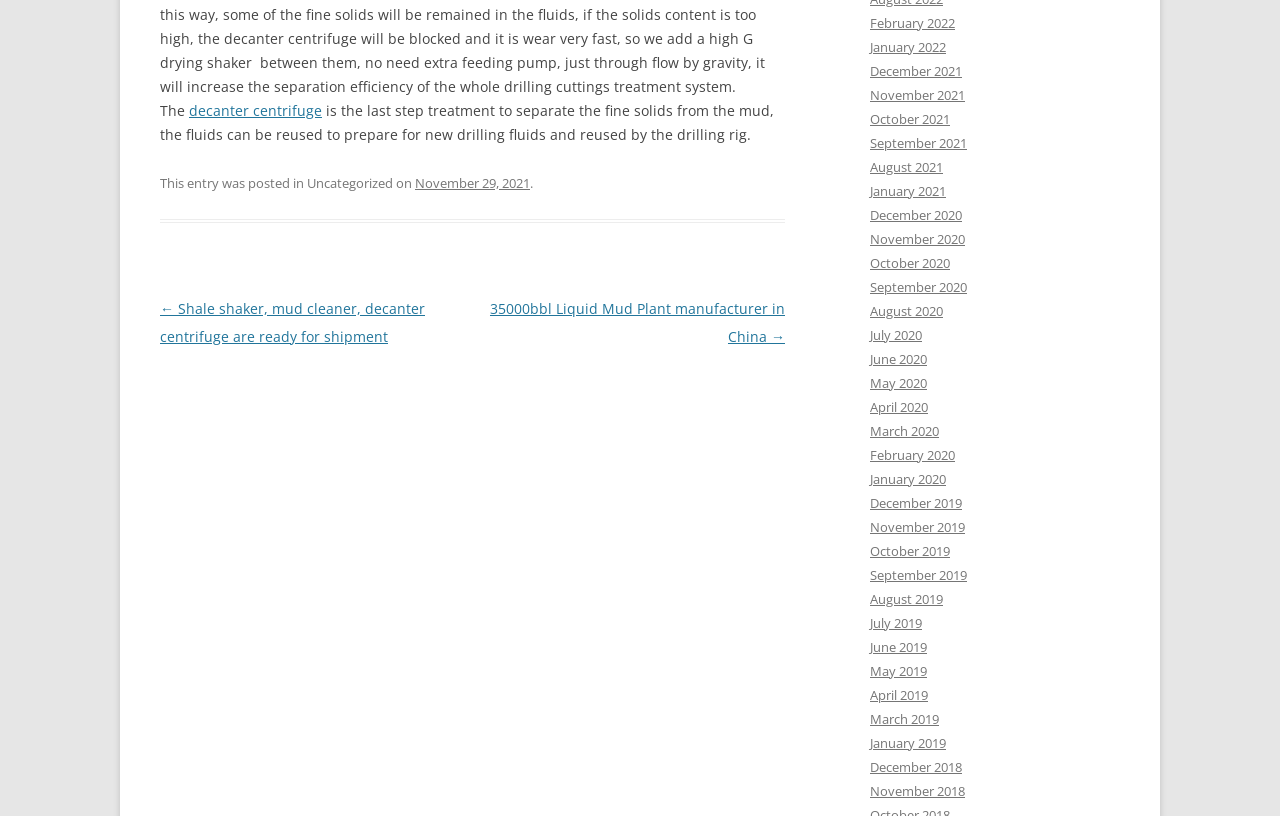Using the information shown in the image, answer the question with as much detail as possible: What is the purpose of the decanter centrifuge?

The question is asking about the purpose of the decanter centrifuge. According to the StaticText element with ID 337, the decanter centrifuge is used to separate the fine solids from the mud, allowing the fluids to be reused to prepare for new drilling fluids and reused by the drilling rig.